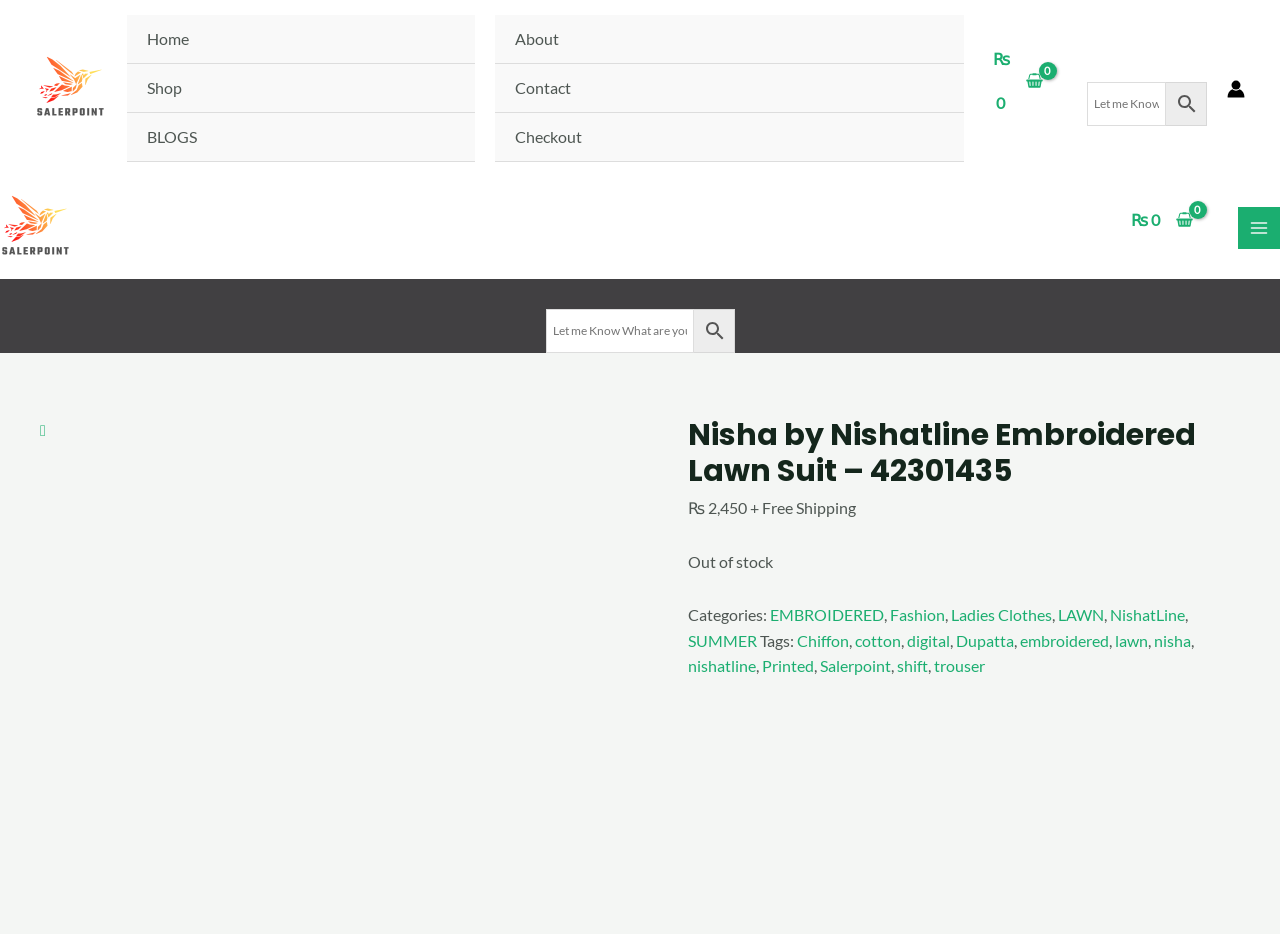Find the bounding box of the web element that fits this description: "₨ 0".

[0.877, 0.206, 0.939, 0.265]